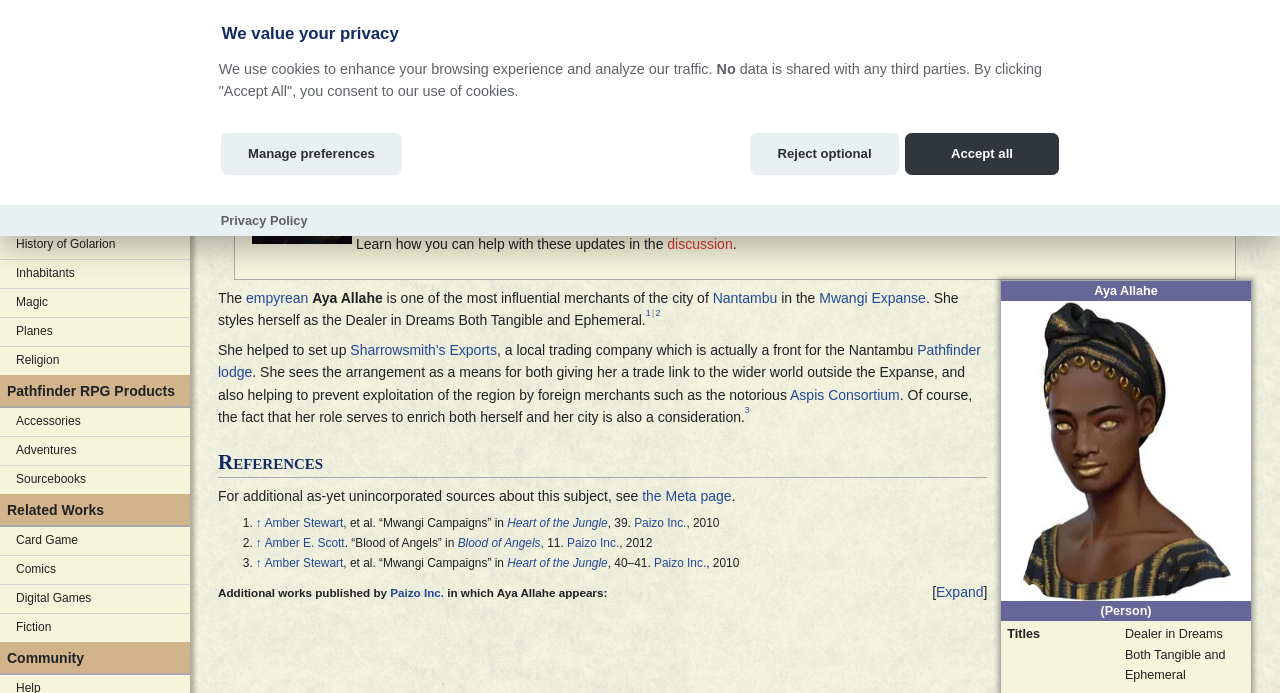Locate the bounding box coordinates of the clickable area to execute the instruction: "Search PathfinderWiki". Provide the coordinates as four float numbers between 0 and 1, represented as [left, top, right, bottom].

[0.223, 0.013, 0.614, 0.059]